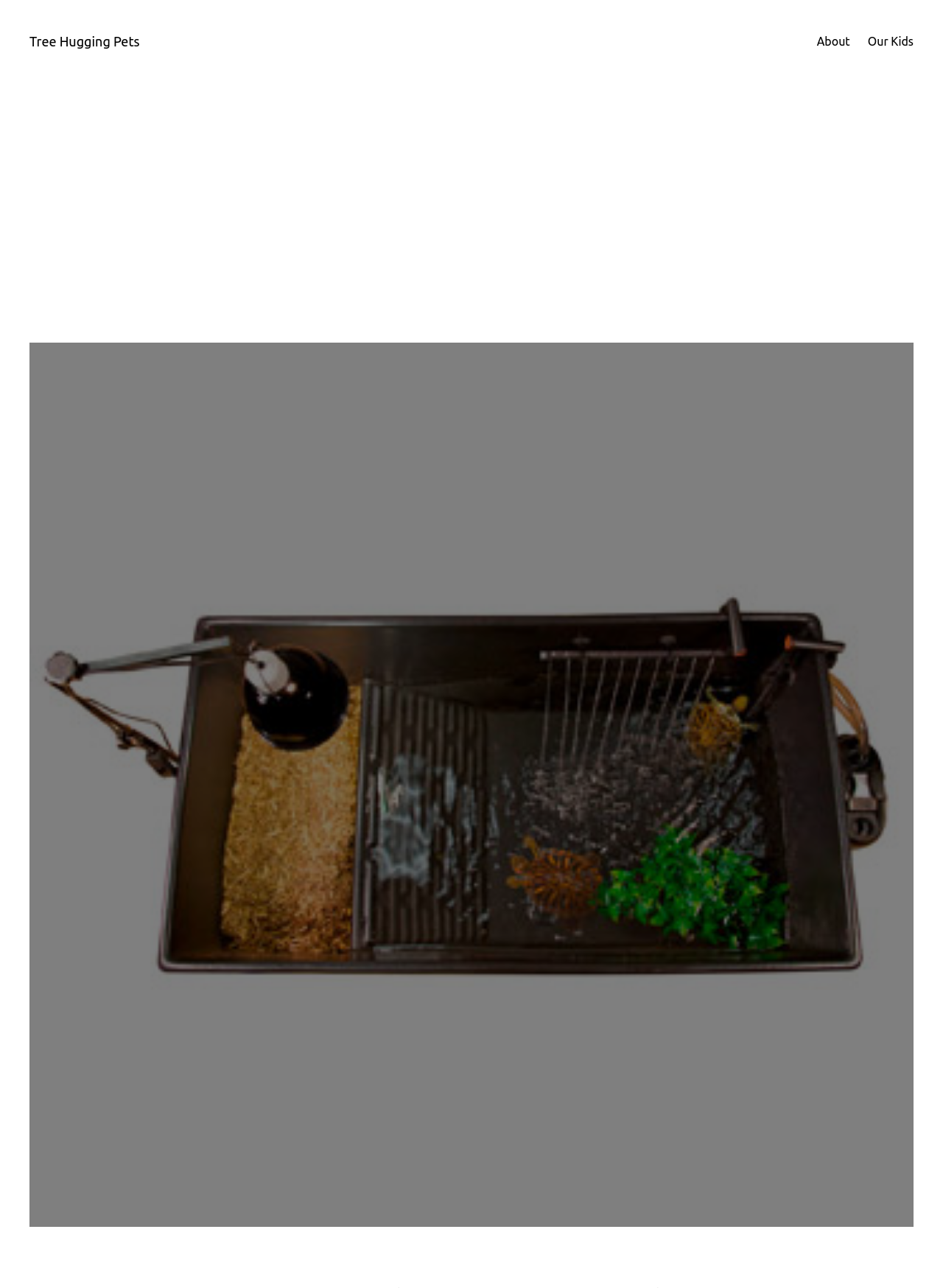Given the following UI element description: "Our Kids", find the bounding box coordinates in the webpage screenshot.

[0.92, 0.025, 0.969, 0.04]